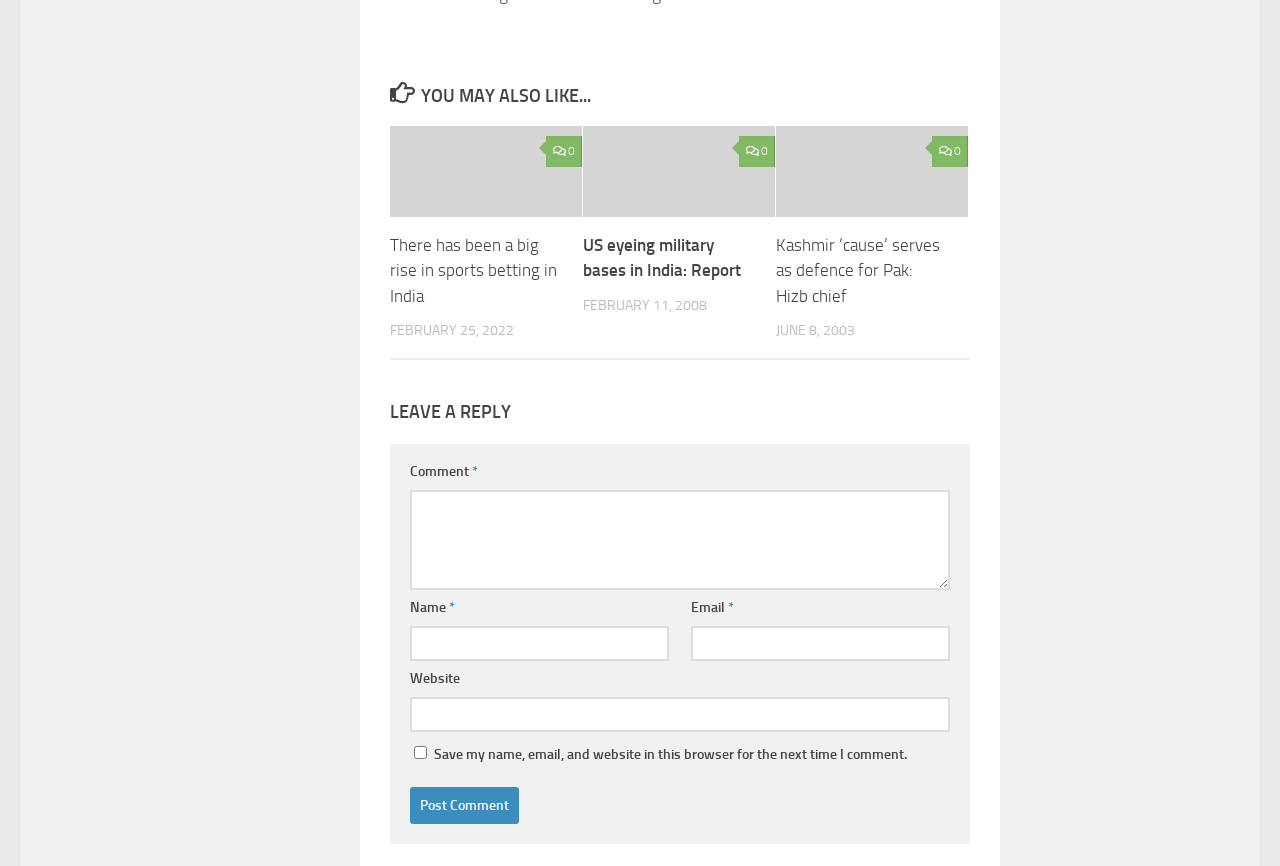What is the date of the second article?
Please elaborate on the answer to the question with detailed information.

I found the date of the second article by looking at the StaticText element with the text 'FEBRUARY 11, 2008' inside the second article element.